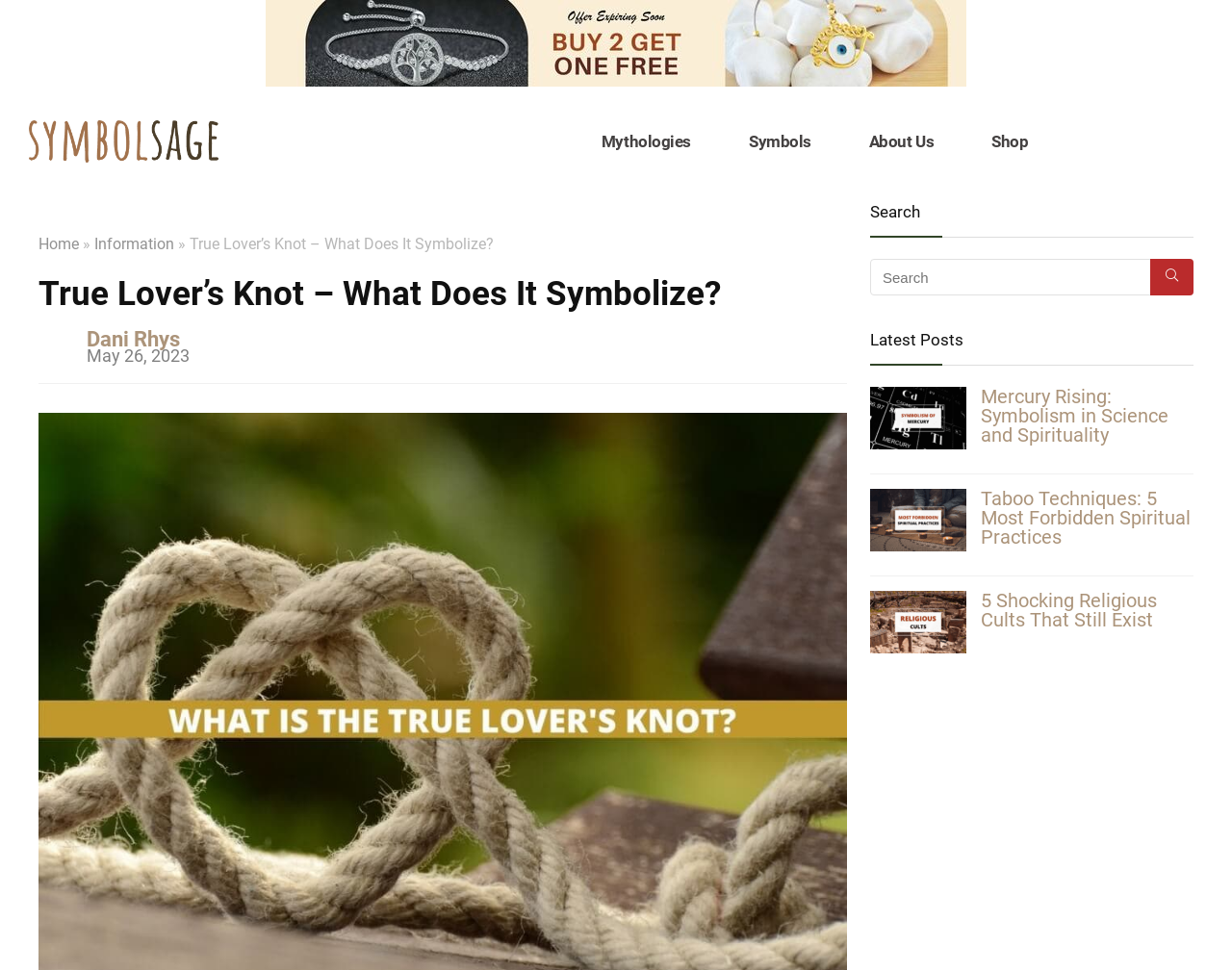What are the latest posts on this website? Look at the image and give a one-word or short phrase answer.

Mercury Rising, Taboo Techniques, 5 Shocking Religious Cults